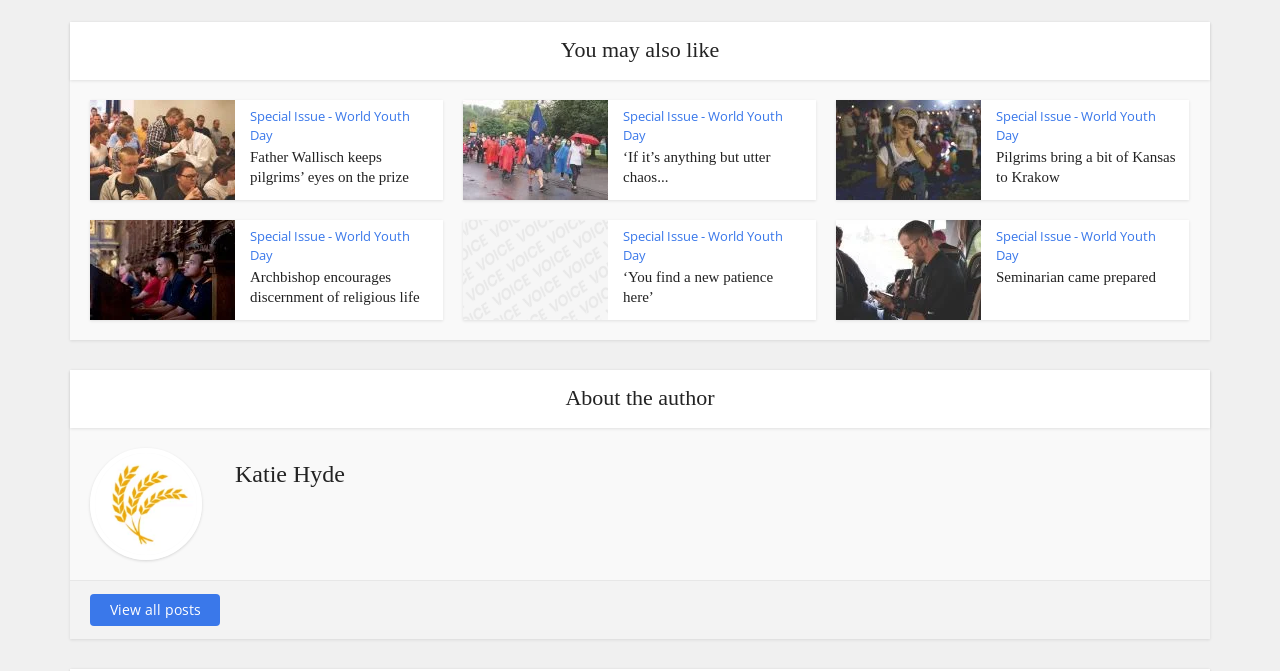Could you indicate the bounding box coordinates of the region to click in order to complete this instruction: "View 'Pilgrims bring a bit of Kansas to Krakow'".

[0.778, 0.219, 0.921, 0.279]